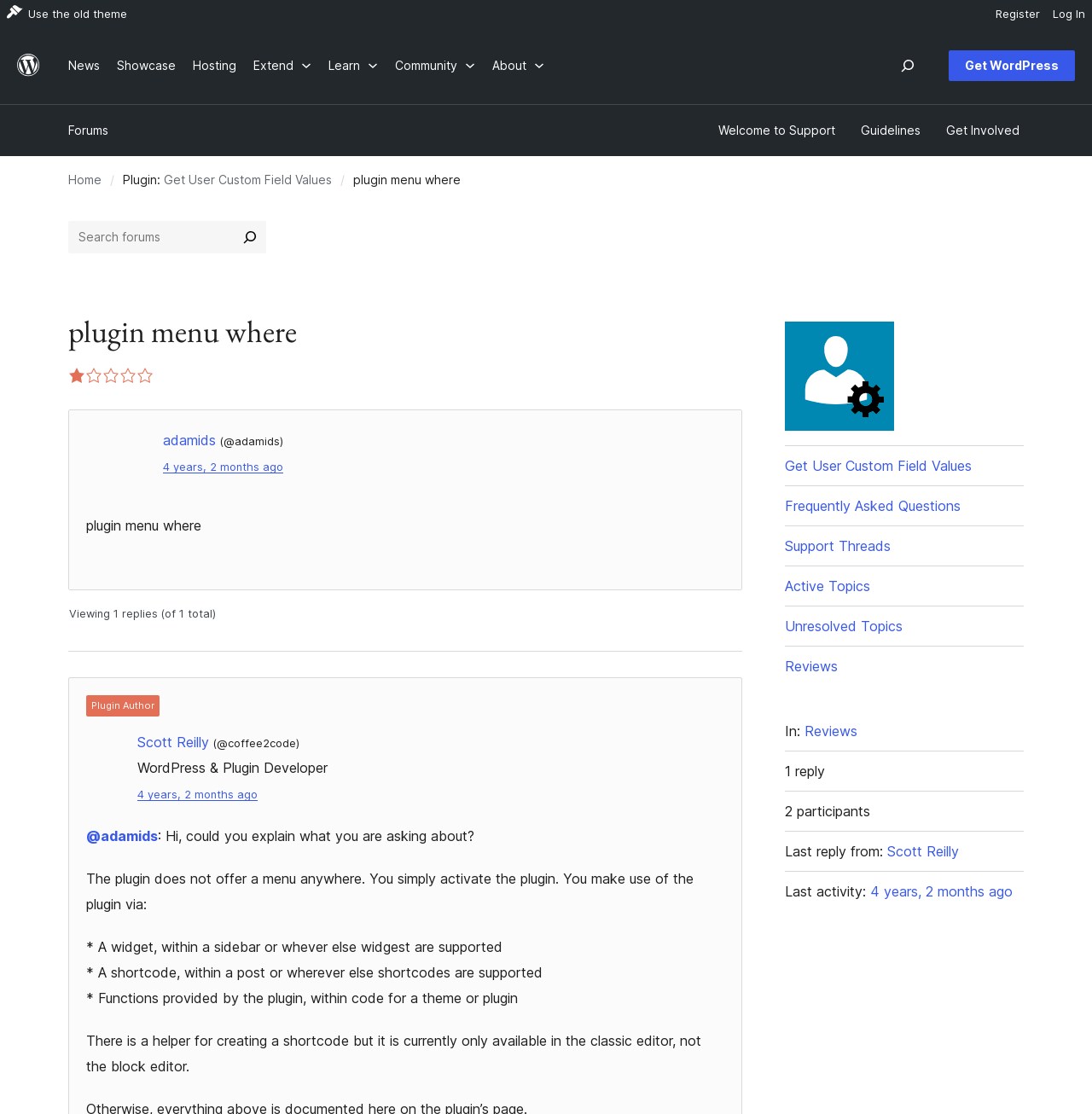Kindly determine the bounding box coordinates for the clickable area to achieve the given instruction: "Learn about Krondon's wife and personal life".

None